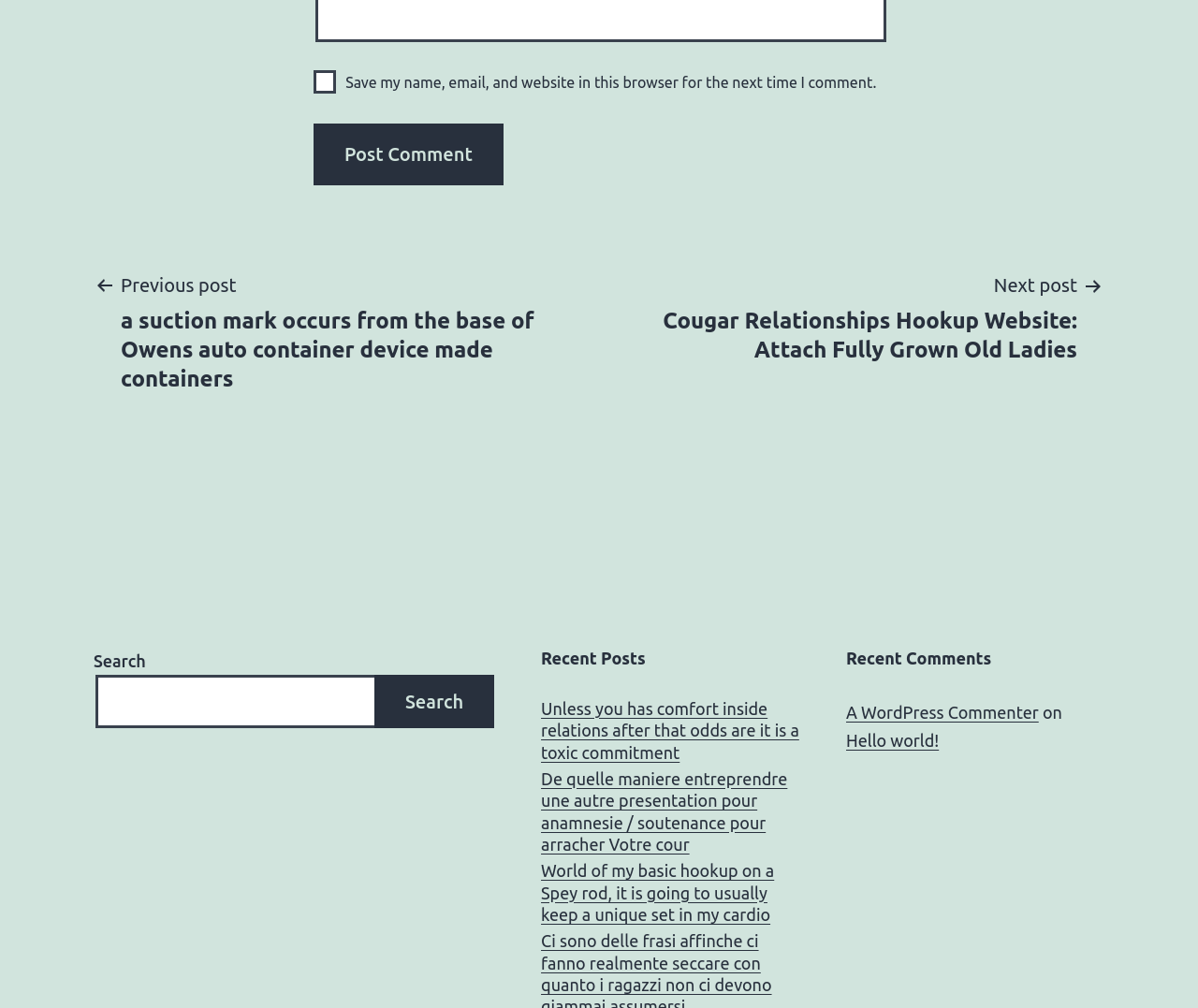Please identify the bounding box coordinates of the element that needs to be clicked to perform the following instruction: "Visit 'www.adornedsites.com'".

None